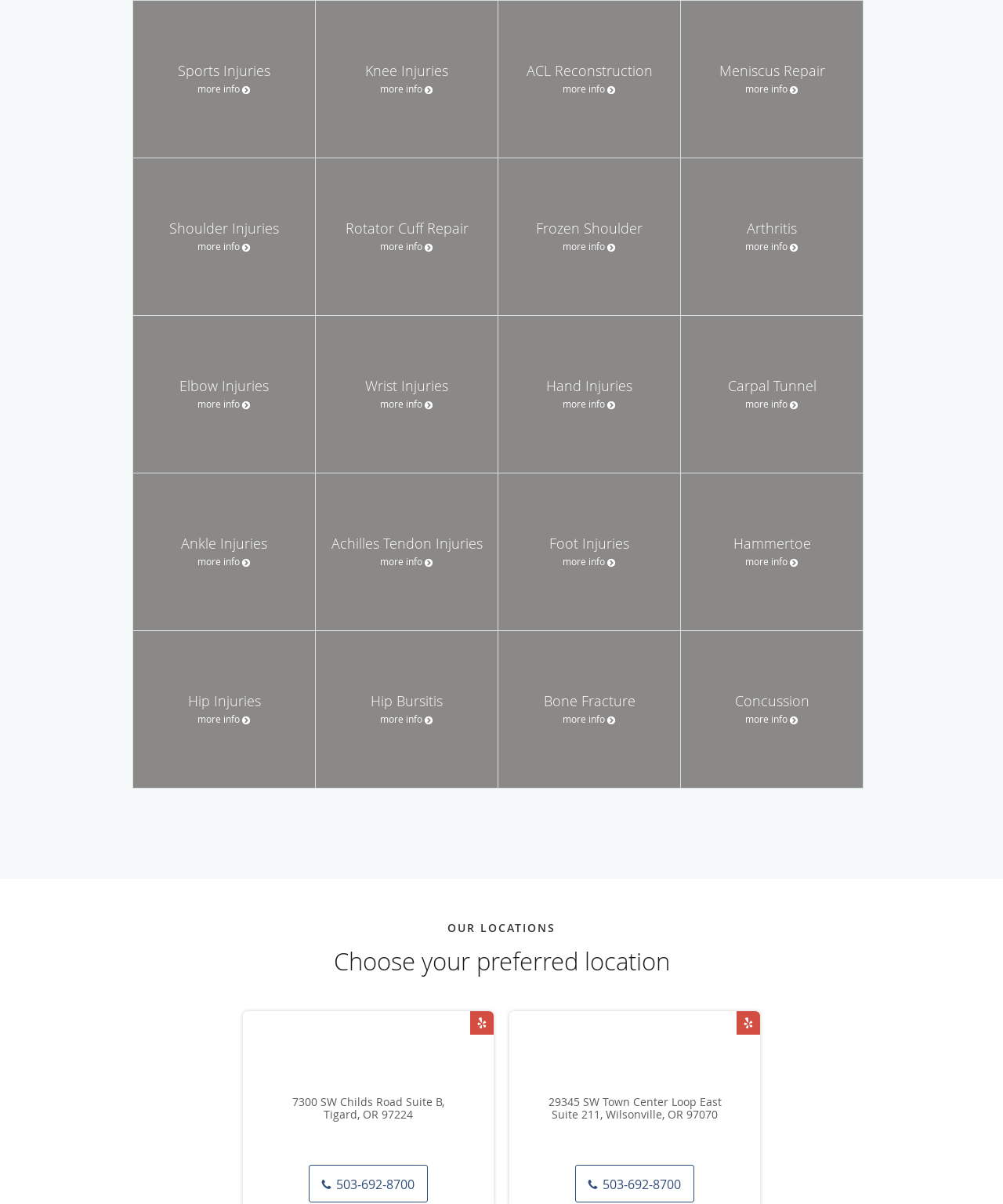What is the phone number listed for both locations?
Use the image to give a comprehensive and detailed response to the question.

The phone number 503-692-8700 is listed for both the Tigard and Wilsonville locations. This phone number is likely a contact number for the organization or business associated with these locations.